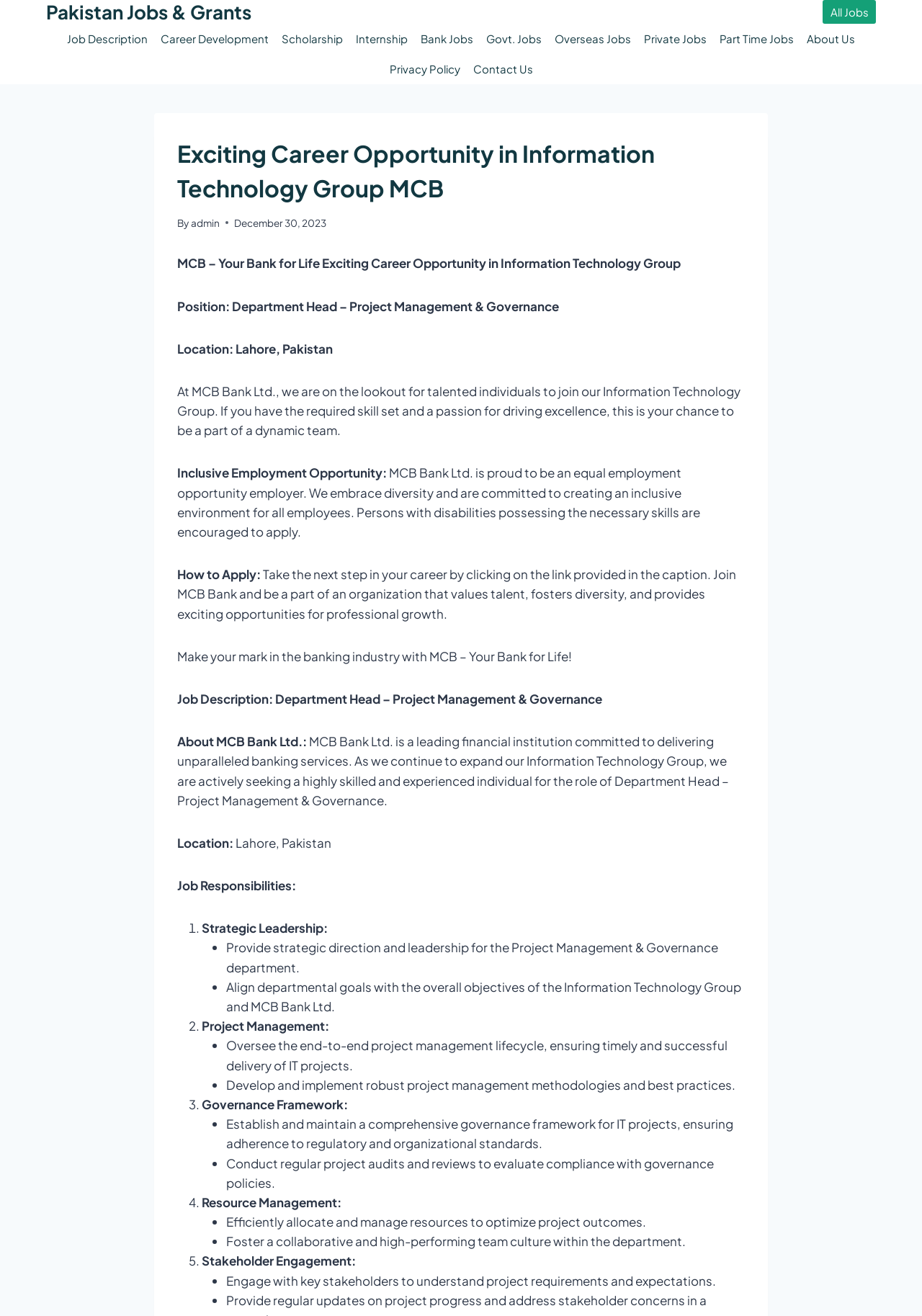Predict the bounding box coordinates of the area that should be clicked to accomplish the following instruction: "Click on the 'About Us' link". The bounding box coordinates should consist of four float numbers between 0 and 1, i.e., [left, top, right, bottom].

[0.868, 0.018, 0.934, 0.041]